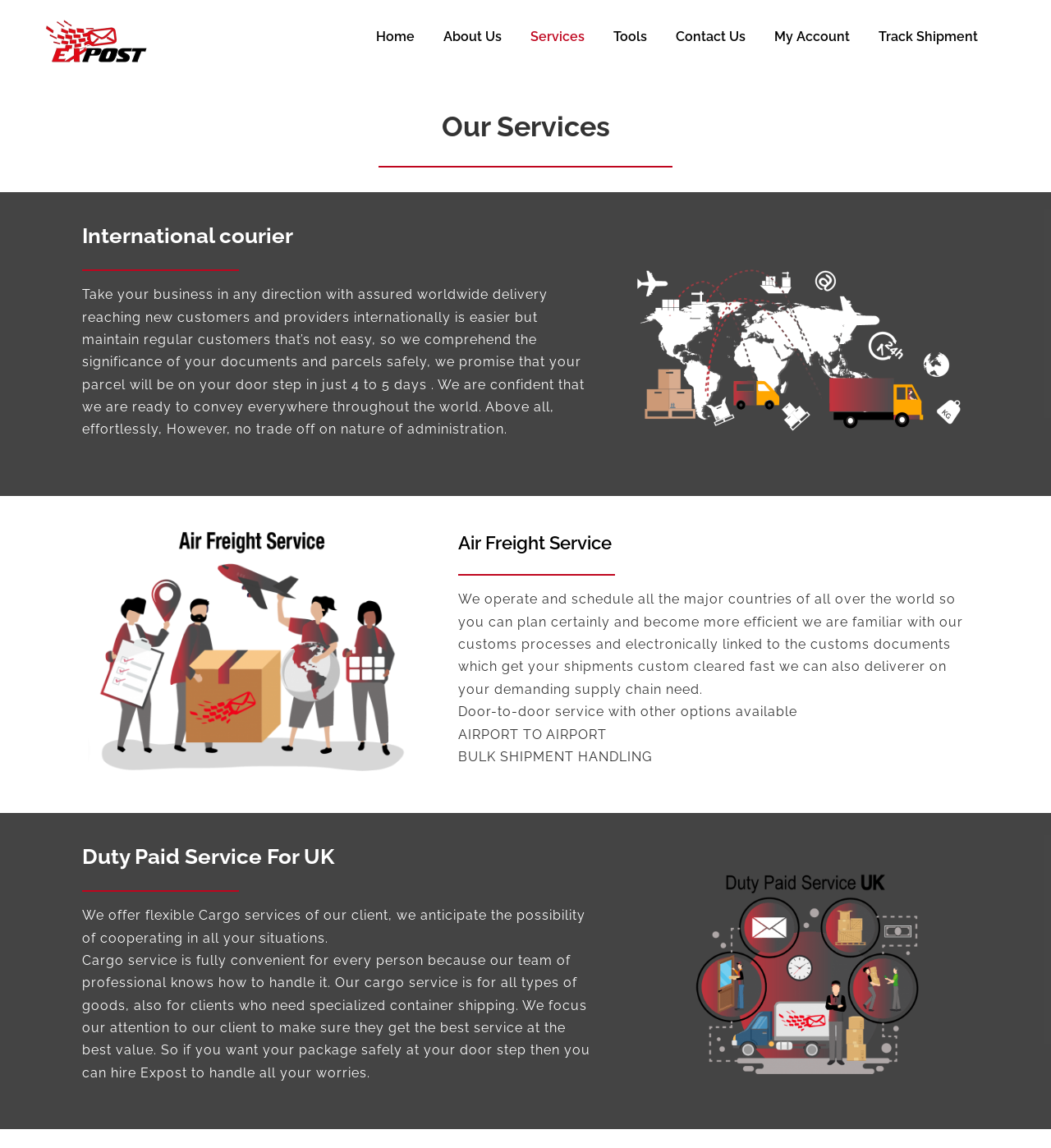Pinpoint the bounding box coordinates of the element that must be clicked to accomplish the following instruction: "Click the 'Facebook' link". The coordinates should be in the format of four float numbers between 0 and 1, i.e., [left, top, right, bottom].

[0.441, 0.863, 0.475, 0.894]